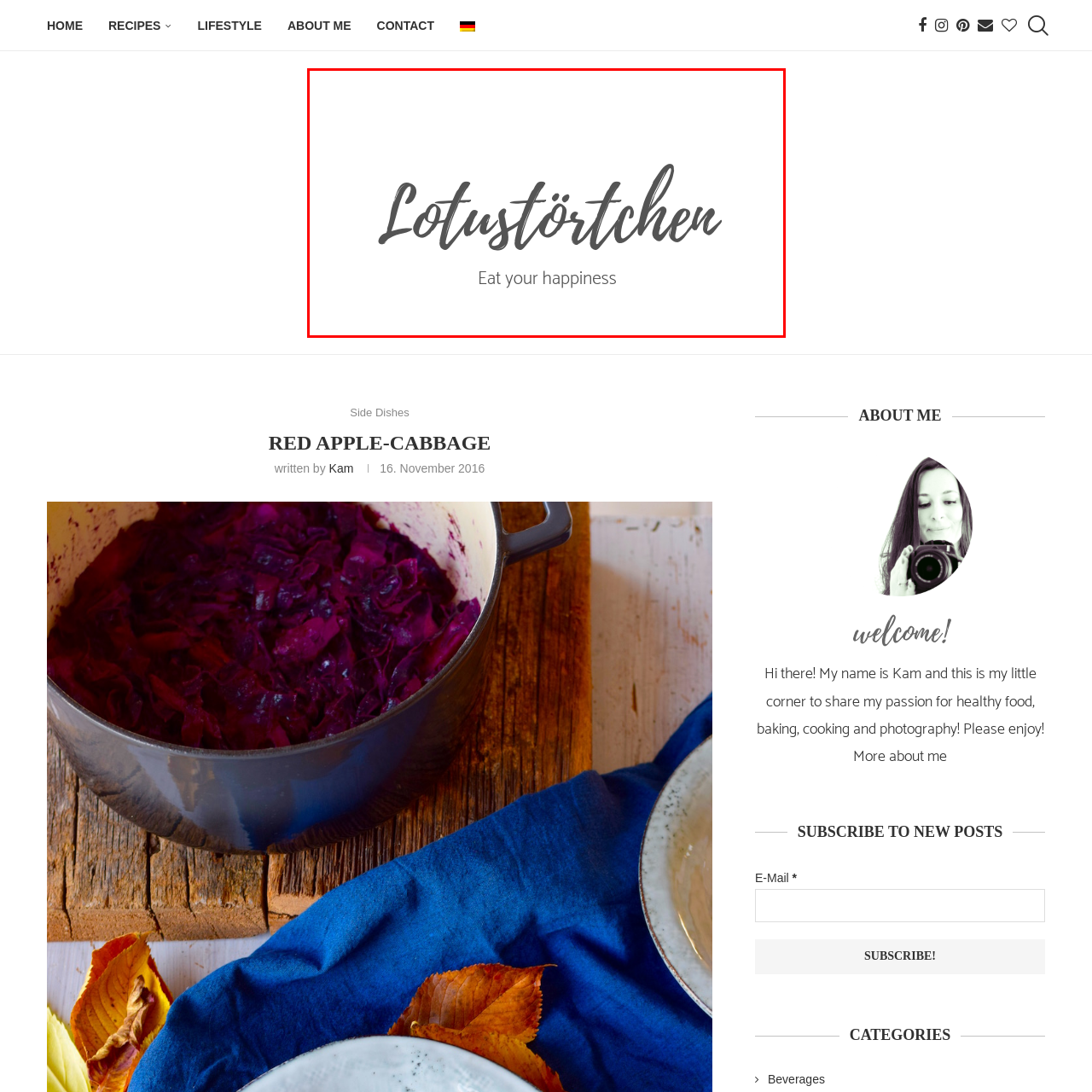What is the slogan of Lotustörtchen?
Focus on the section of the image outlined in red and give a thorough answer to the question.

The phrase 'Eat your happiness' serves as a heartwarming slogan, embodying the joy and pleasure associated with food, and is located beneath the name 'Lotustörtchen'.